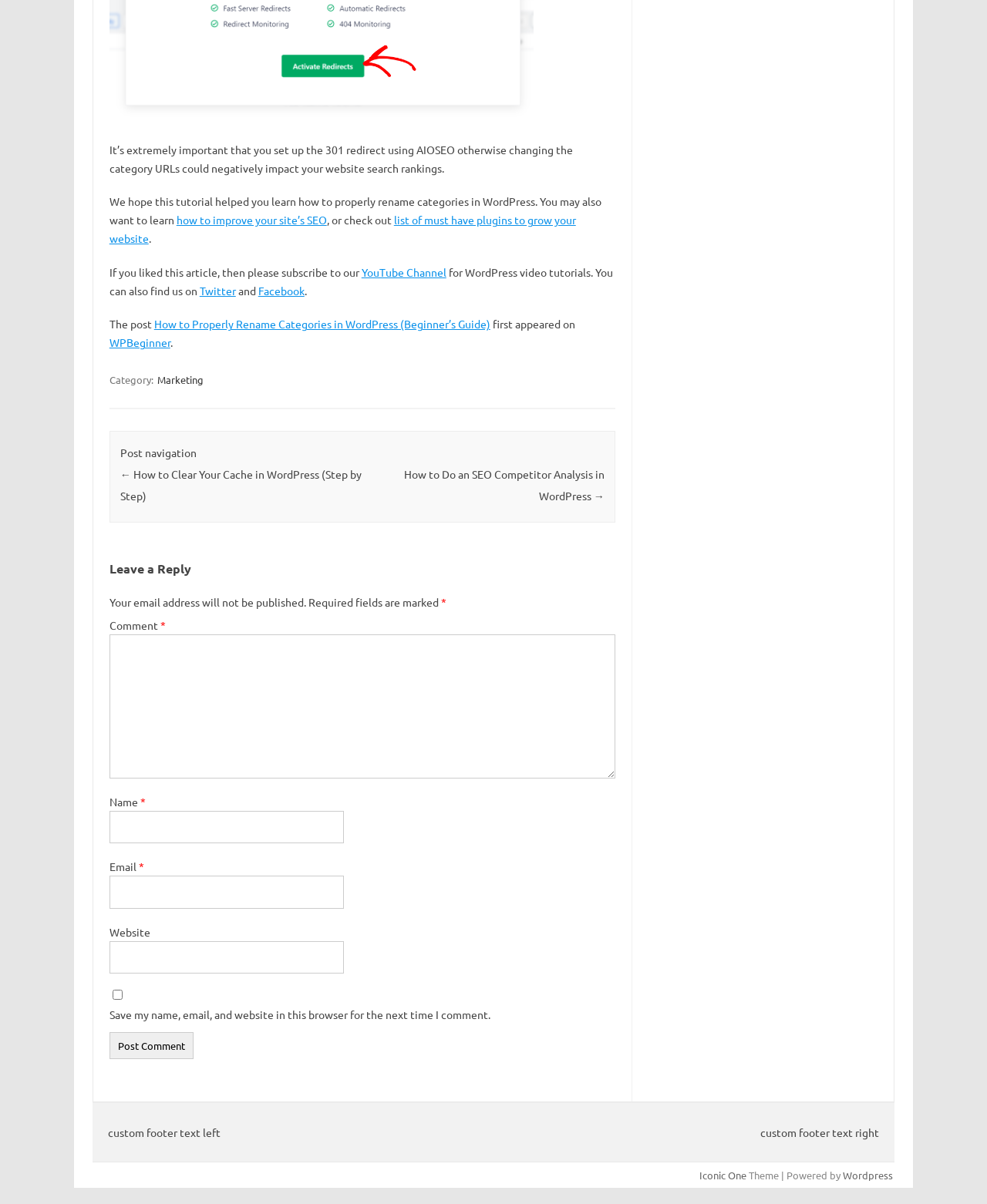Please identify the coordinates of the bounding box that should be clicked to fulfill this instruction: "Click on the link to learn how to improve your site's SEO".

[0.179, 0.177, 0.331, 0.188]